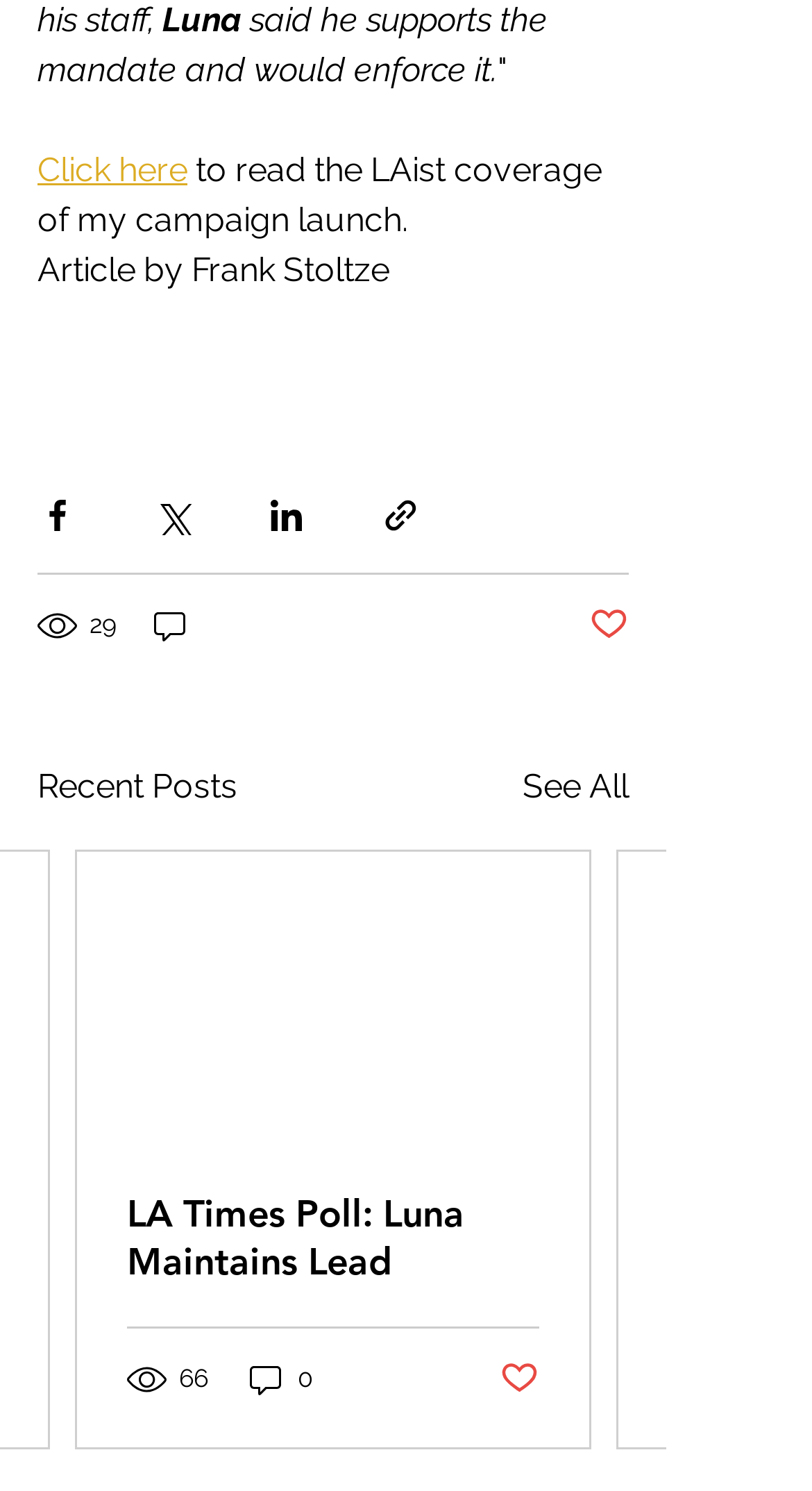What is the title of the second post?
Look at the image and answer the question using a single word or phrase.

LA Times Poll: Luna Maintains Lead